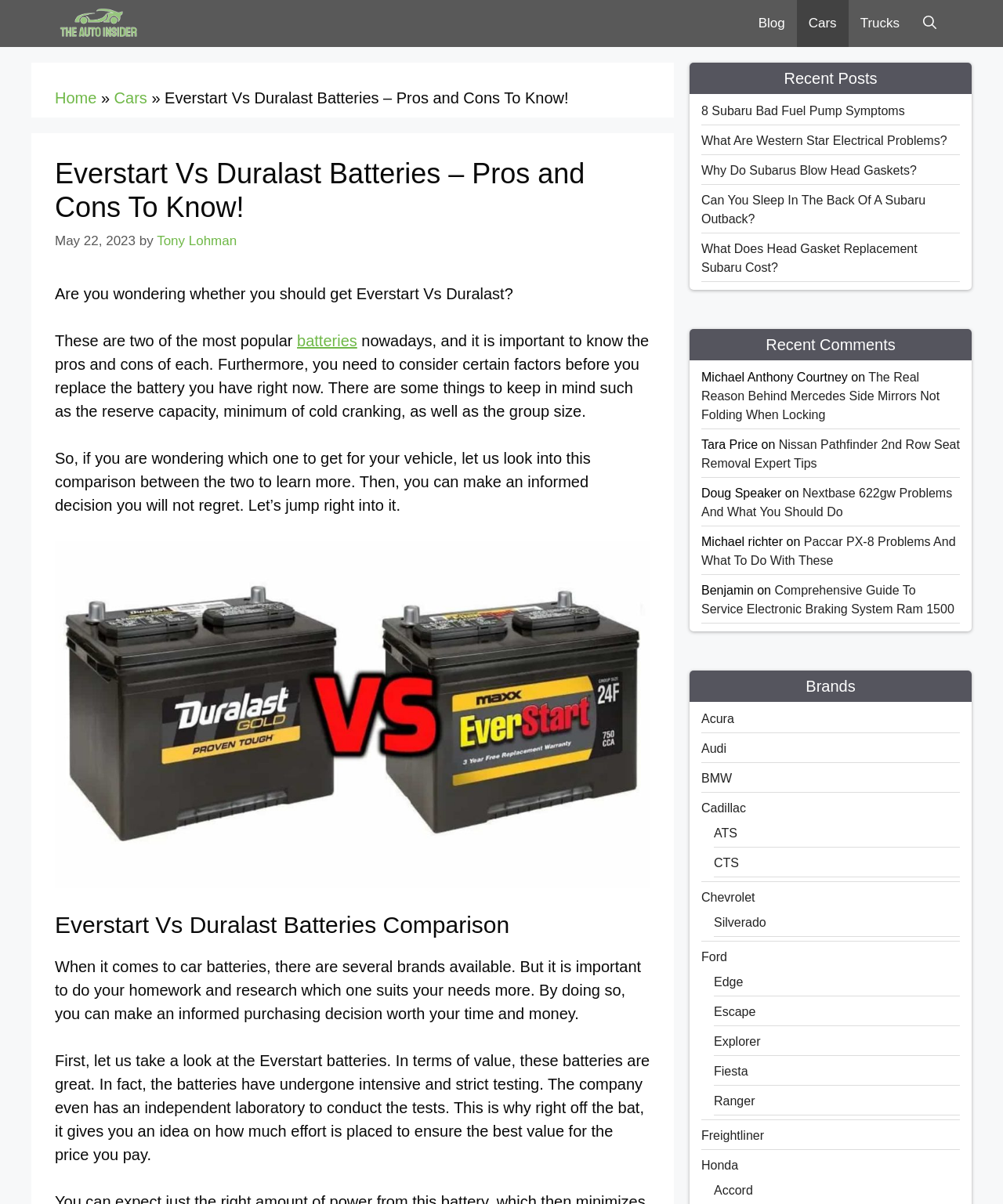Please mark the bounding box coordinates of the area that should be clicked to carry out the instruction: "Read the 'Everstart Vs Duralast Batteries – Pros and Cons To Know!' article".

[0.164, 0.074, 0.567, 0.088]